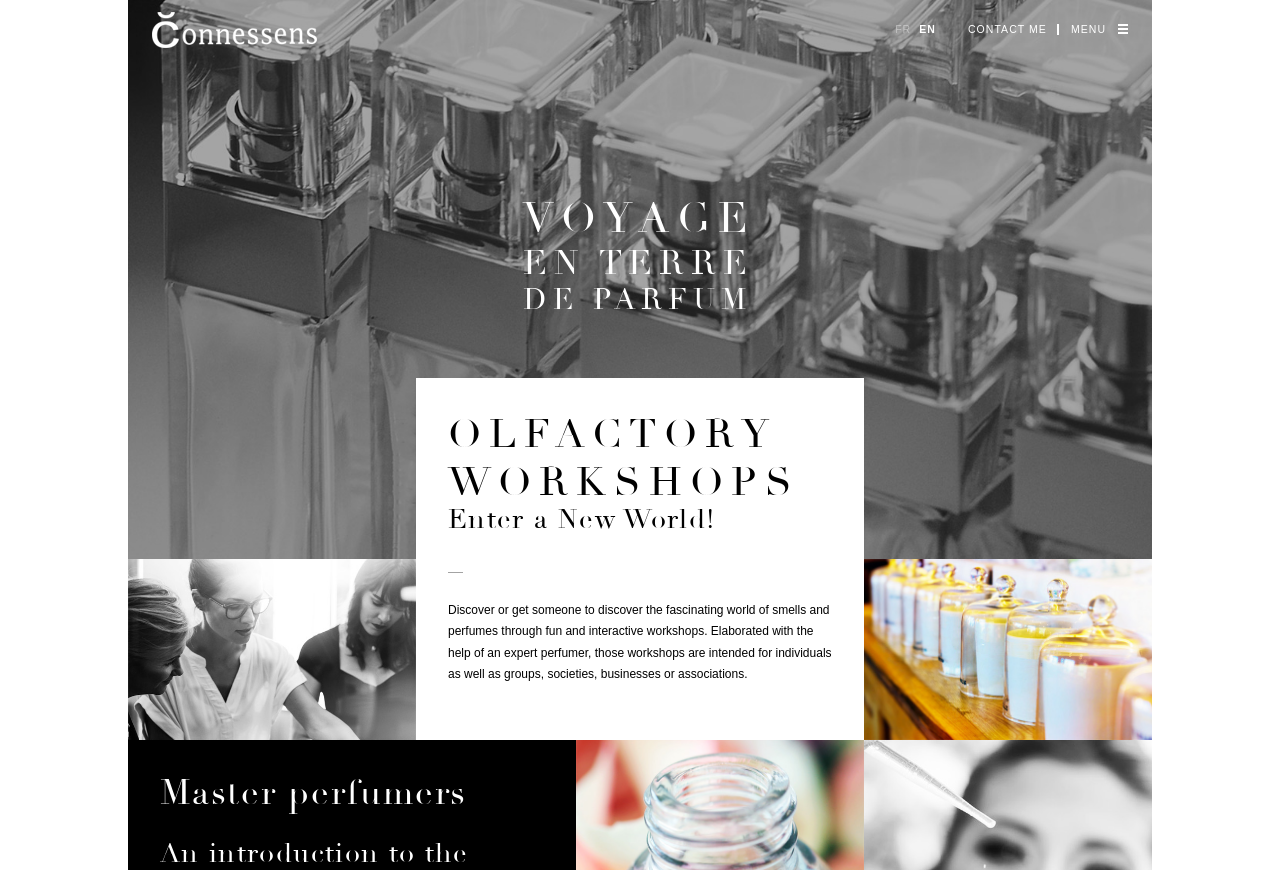Find the bounding box of the web element that fits this description: "Contact me".

[0.756, 0.026, 0.818, 0.04]